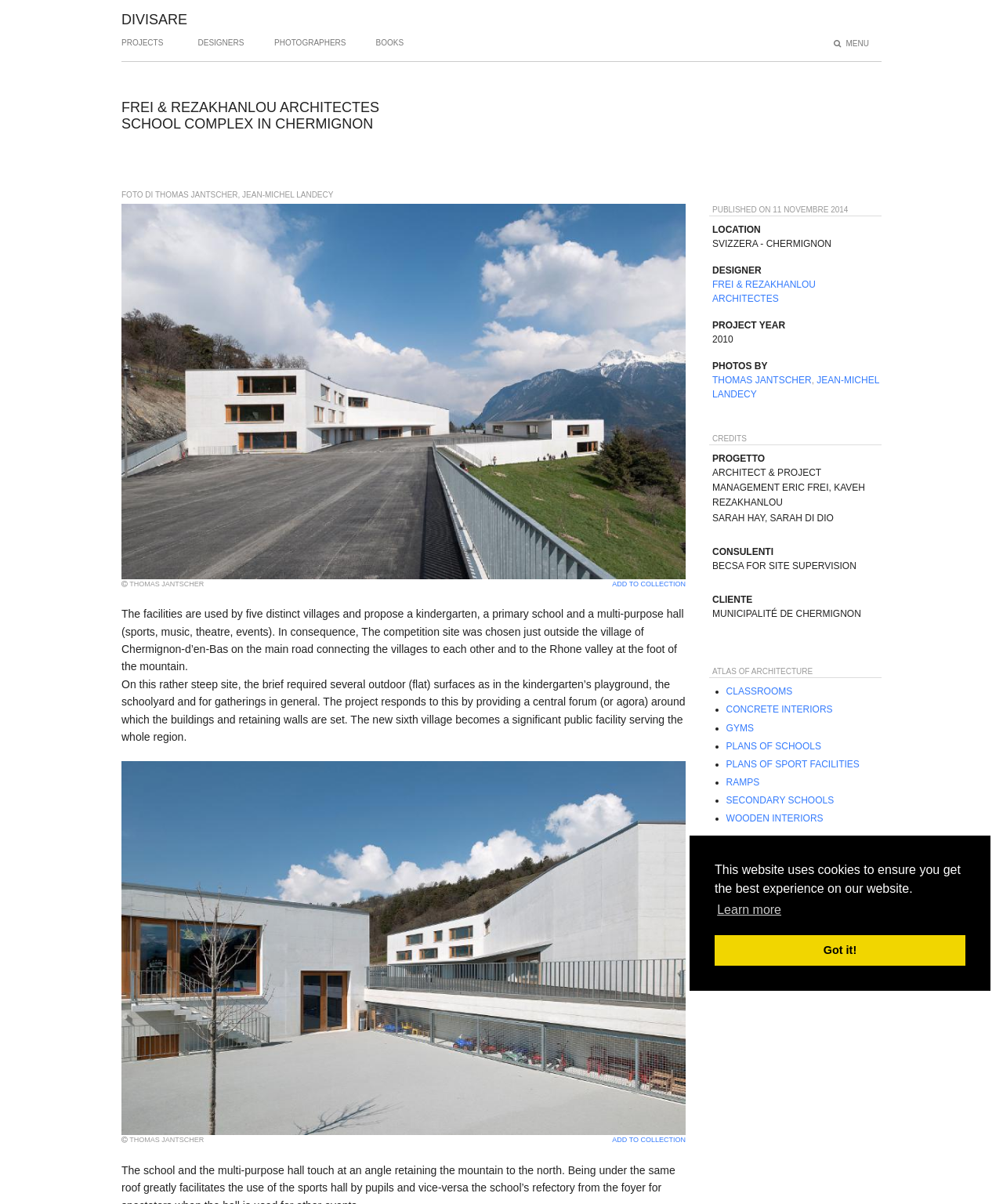Answer the following query with a single word or phrase:
What is the project year of the school complex?

2010